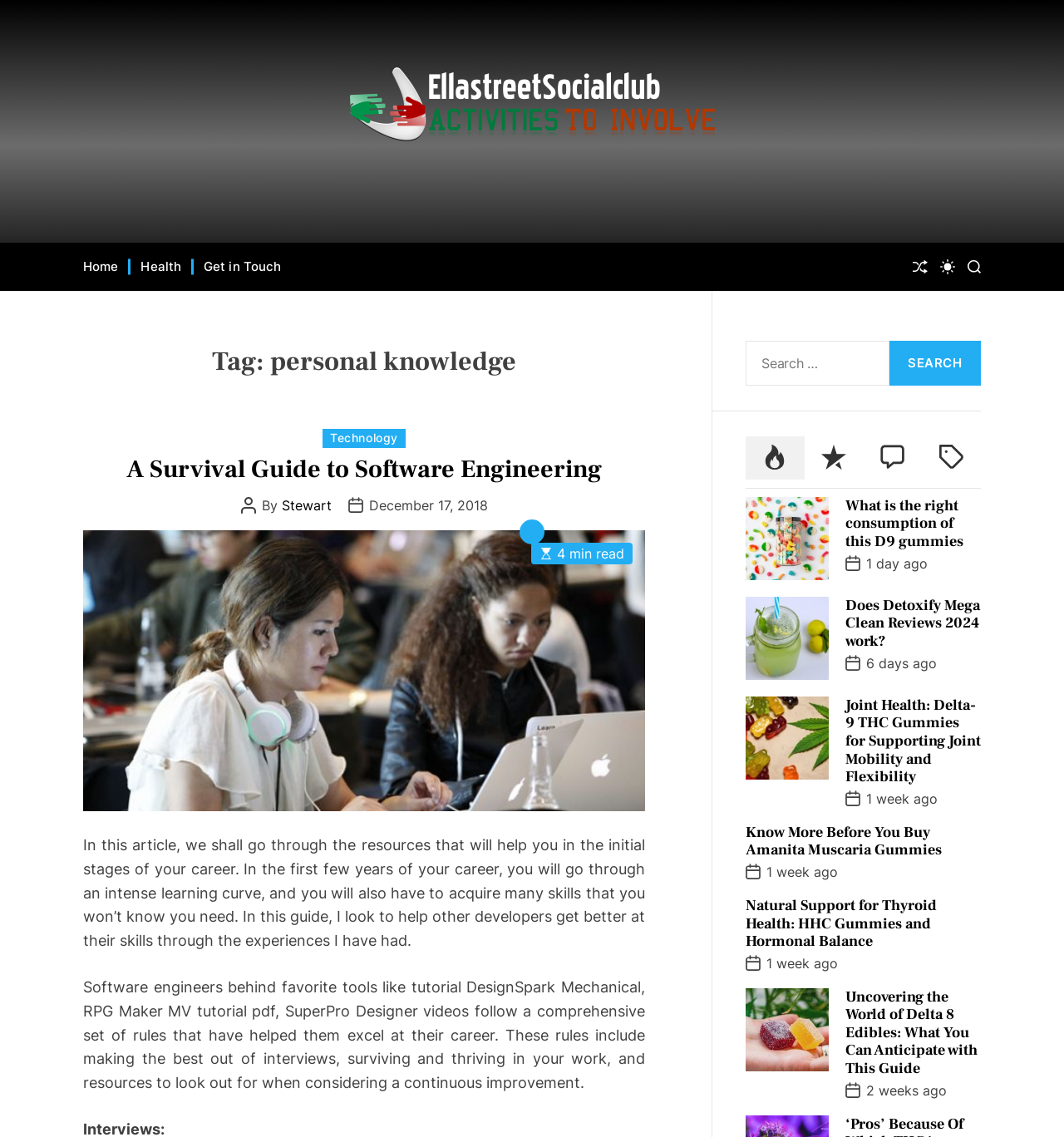What is the author of the article 'A Survival Guide to Software Engineering'?
Provide a detailed and extensive answer to the question.

I found the author's name by looking at the article section of the webpage, where it lists the author's name as 'Stewart'.